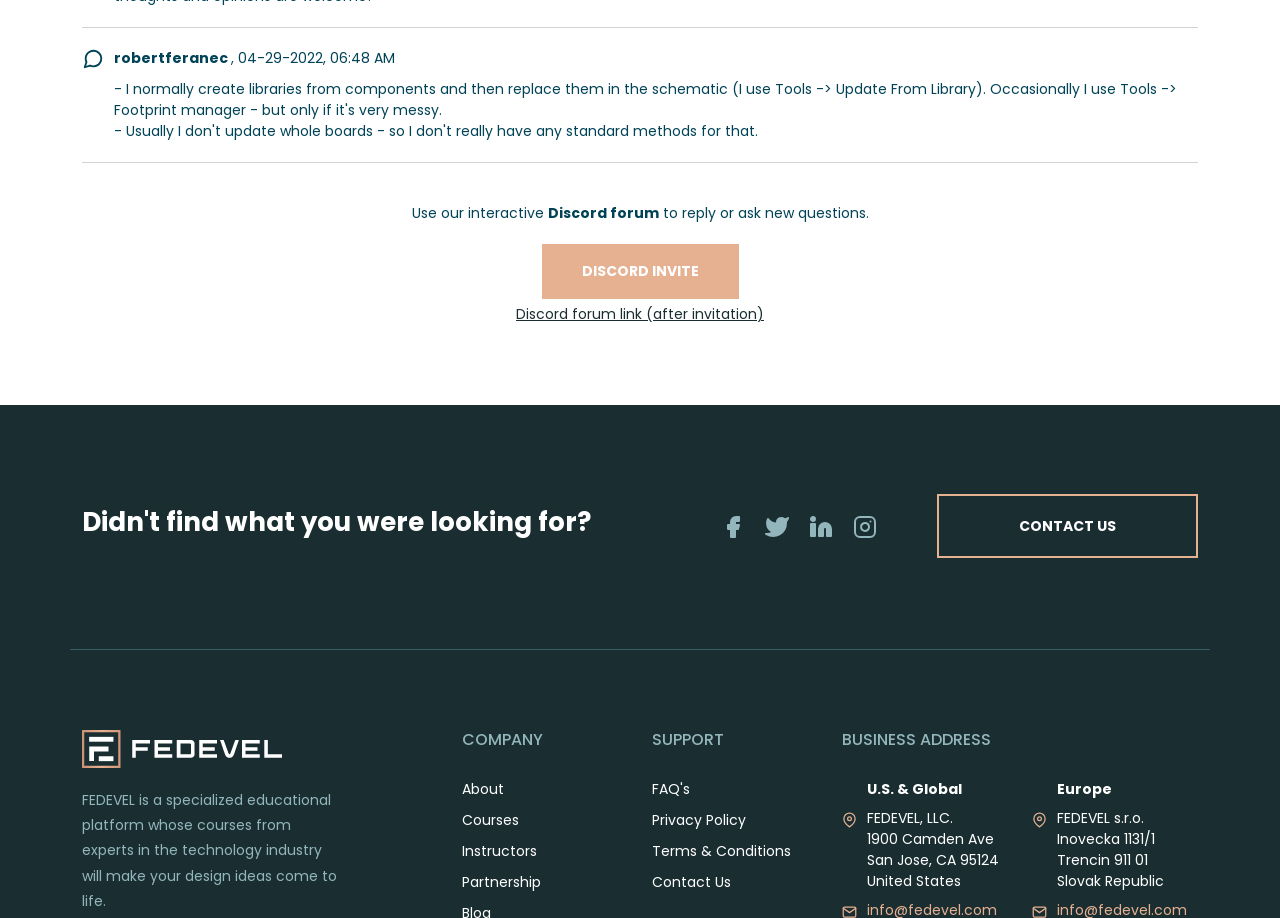What is the name of the company in the Slovak Republic?
Please give a detailed and elaborate explanation in response to the question.

The name of the company in the Slovak Republic can be found in the StaticText elements at the bottom of the webpage, which provide the company name as 'FEDEVEL s.r.o.'.